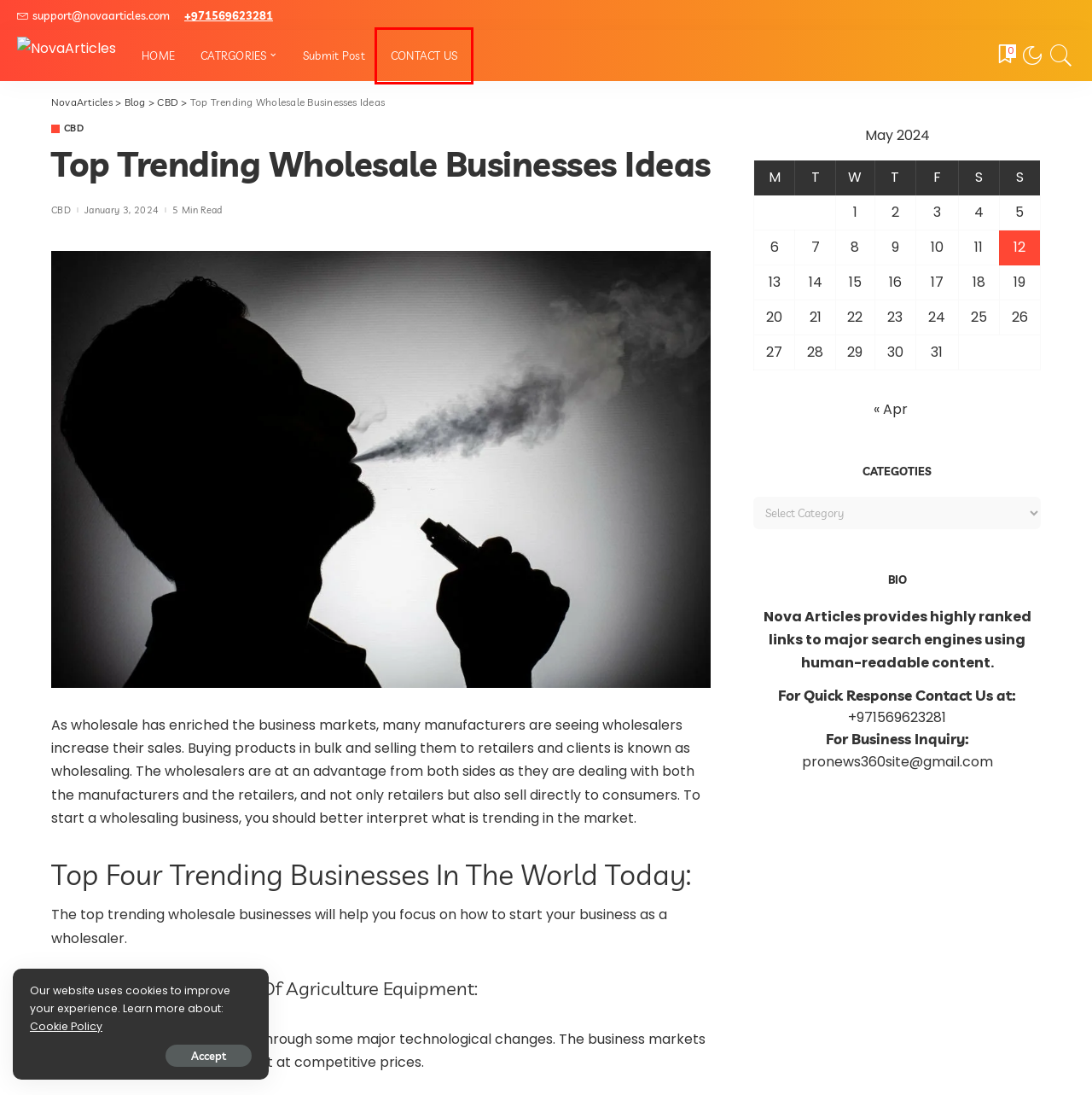Look at the screenshot of the webpage and find the element within the red bounding box. Choose the webpage description that best fits the new webpage that will appear after clicking the element. Here are the candidates:
A. April 2024 - NovaArticles
B. Submit Post - NovaArticles
C. Contacts Us - NovaArticles
D. My Bookmarks - NovaArticles
E. CBD Archives - NovaArticles
F. SOP Writing Help: Tips and Tricks for Success - NovaArticles
G. Nova Articles - NovaArticles
H. Blog - NovaArticles

C